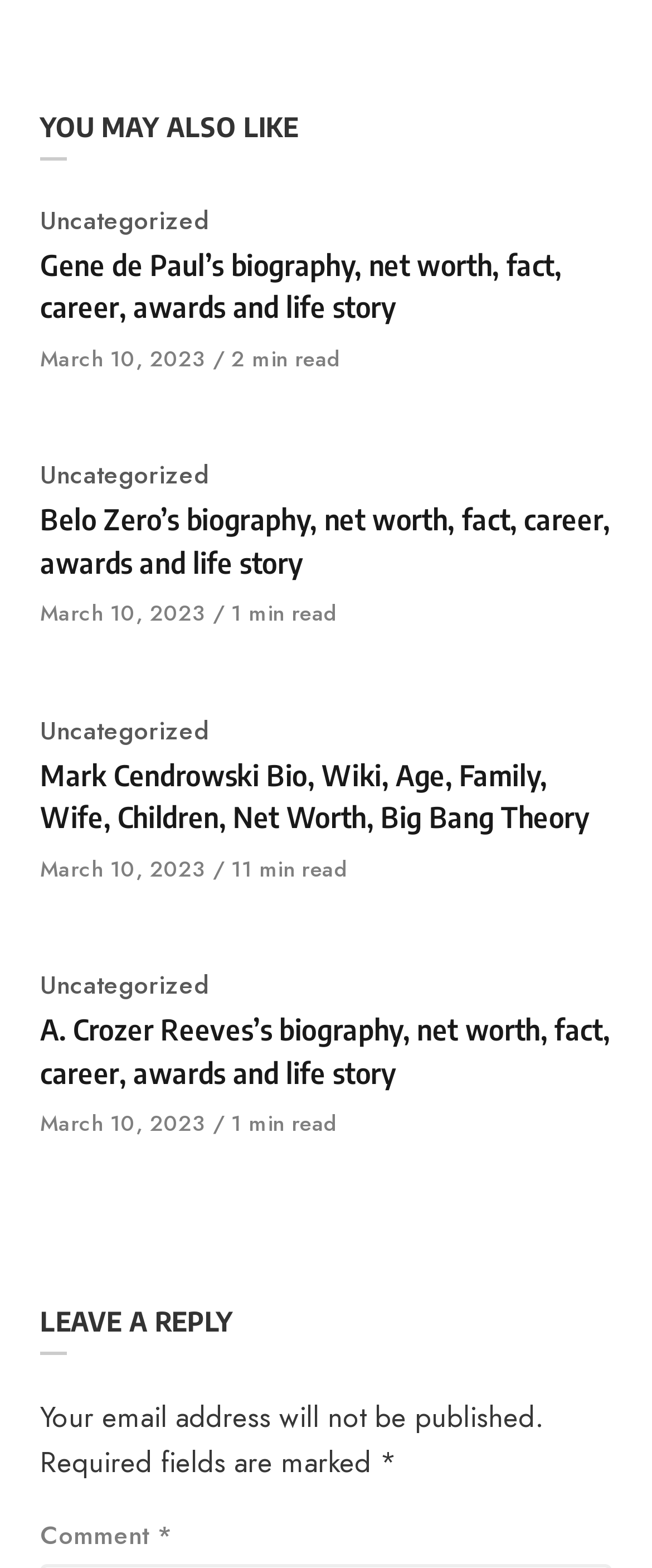Determine the bounding box coordinates for the region that must be clicked to execute the following instruction: "Enter a comment".

[0.062, 0.968, 0.241, 0.991]